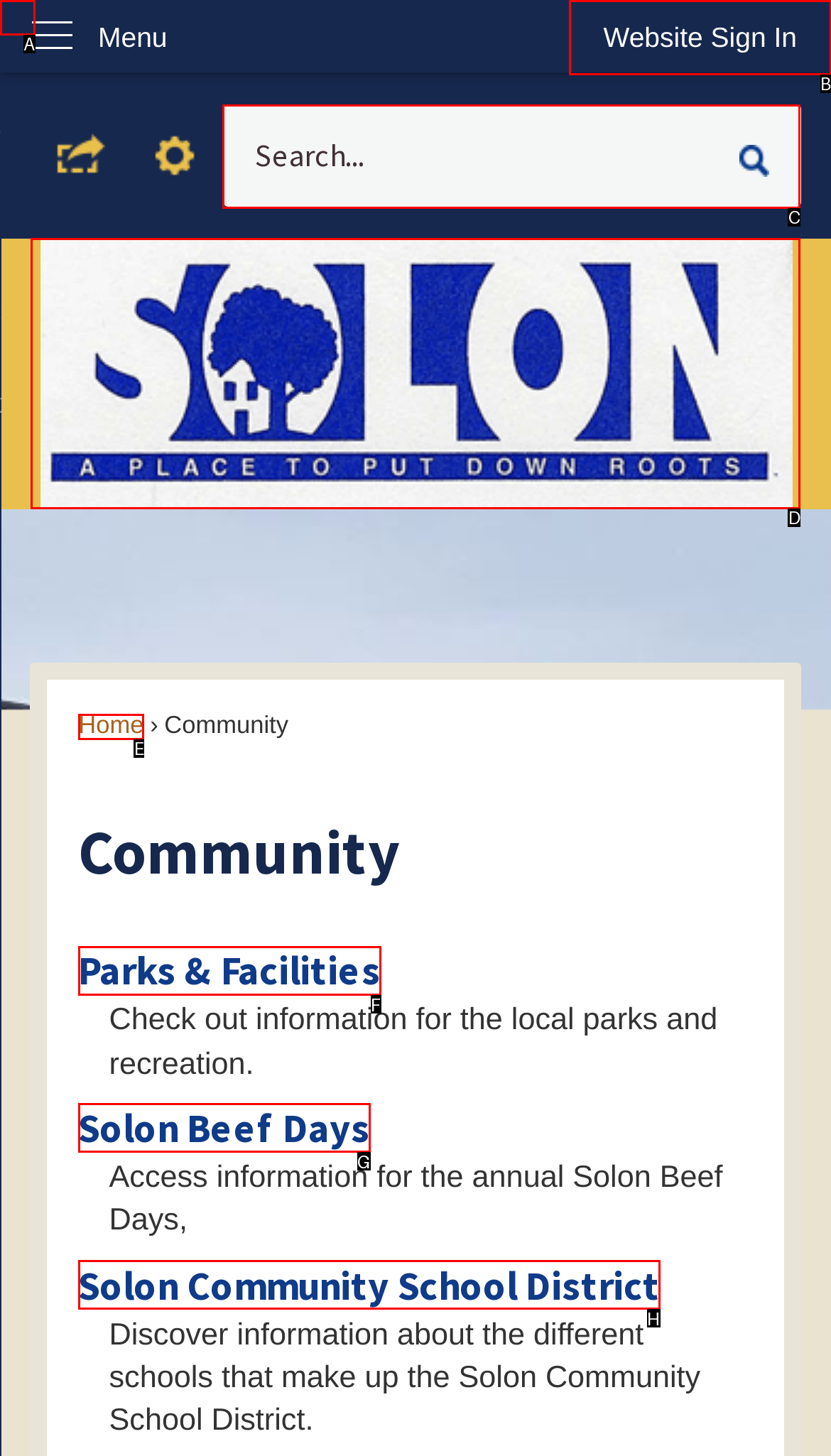Choose the HTML element that should be clicked to achieve this task: Search for something
Respond with the letter of the correct choice.

C